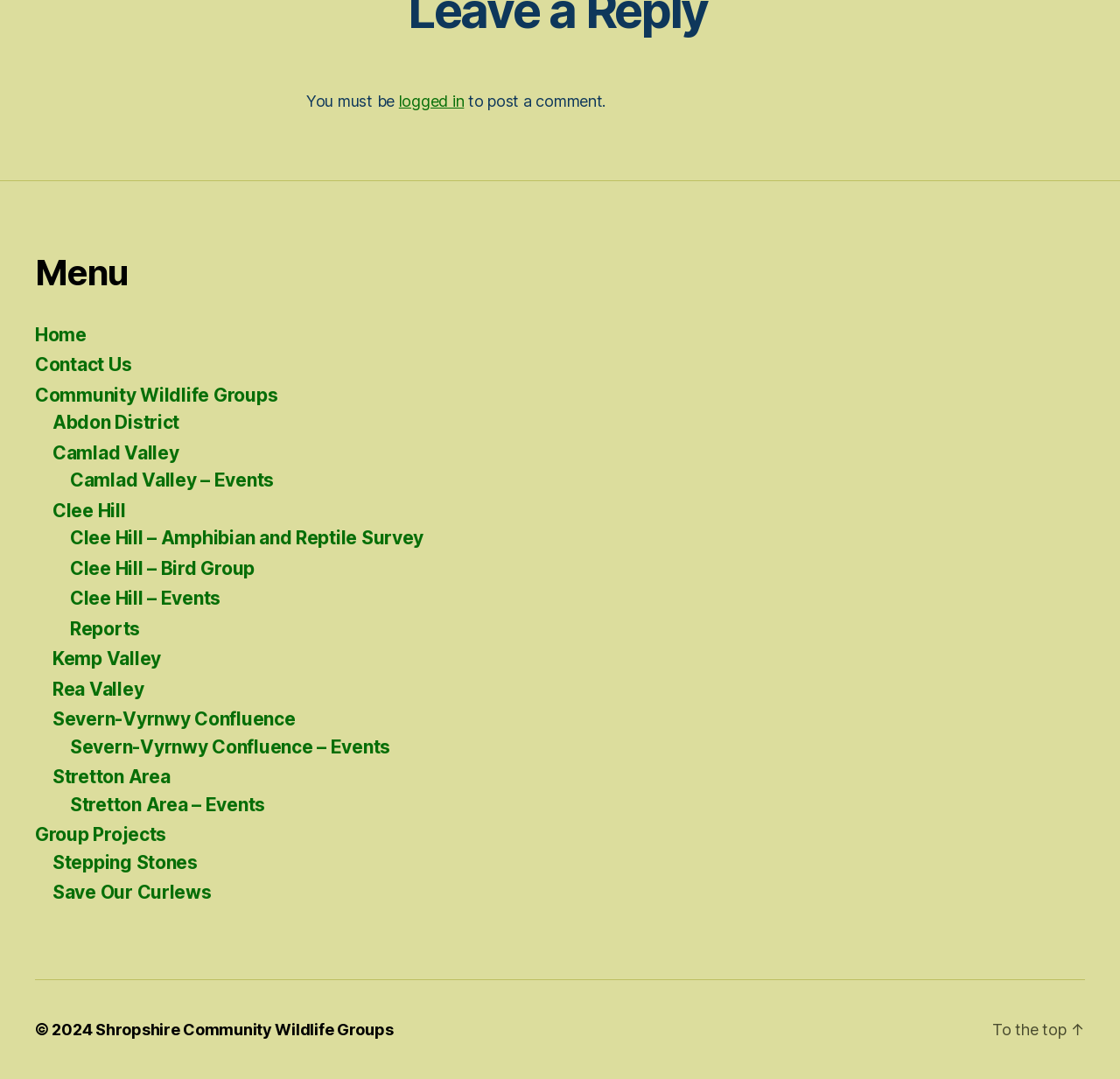Locate the bounding box coordinates of the element that should be clicked to fulfill the instruction: "visit Severn-Vyrnwy Confluence – Events".

[0.062, 0.682, 0.349, 0.702]